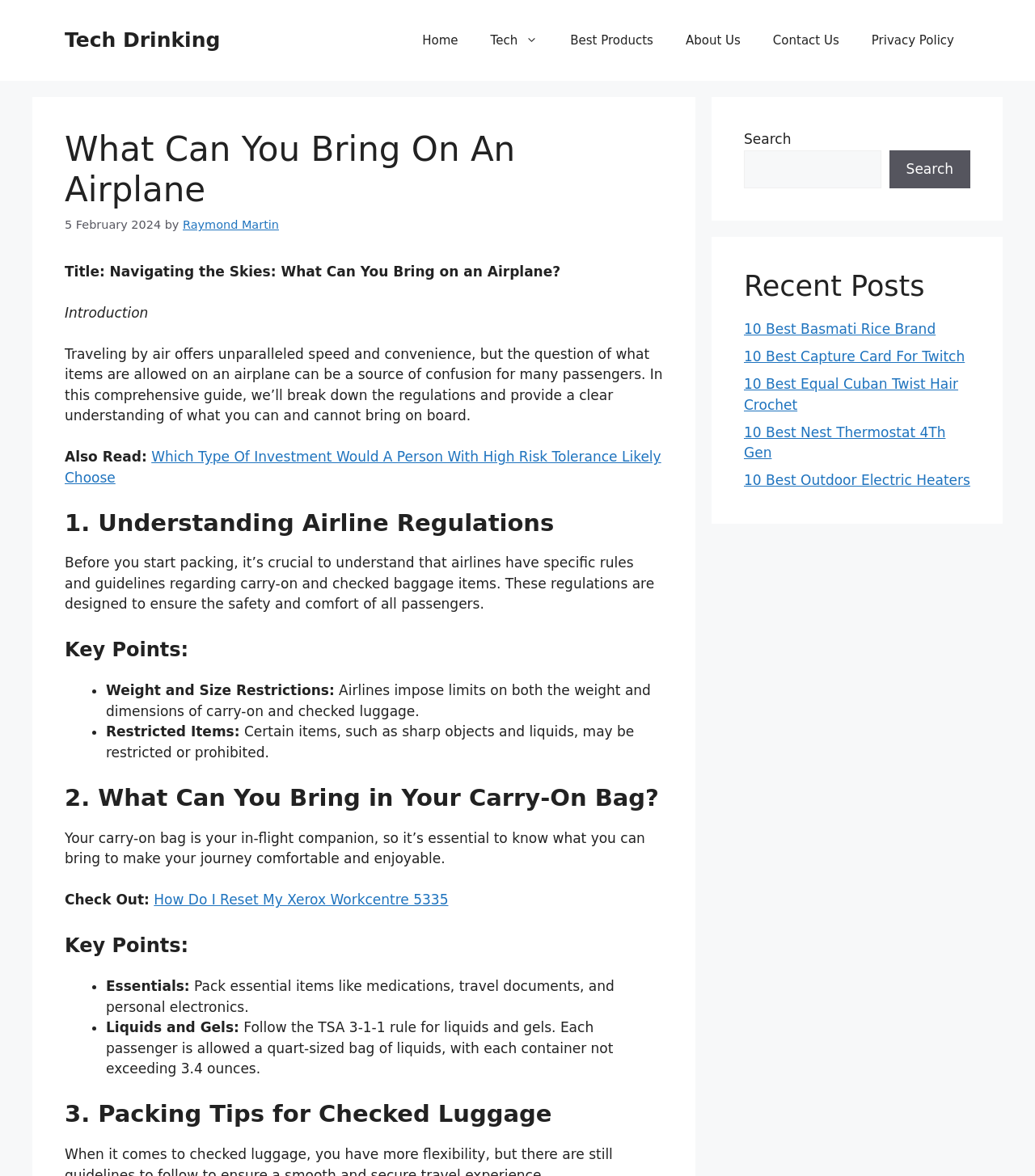Please determine the heading text of this webpage.

What Can You Bring On An Airplane